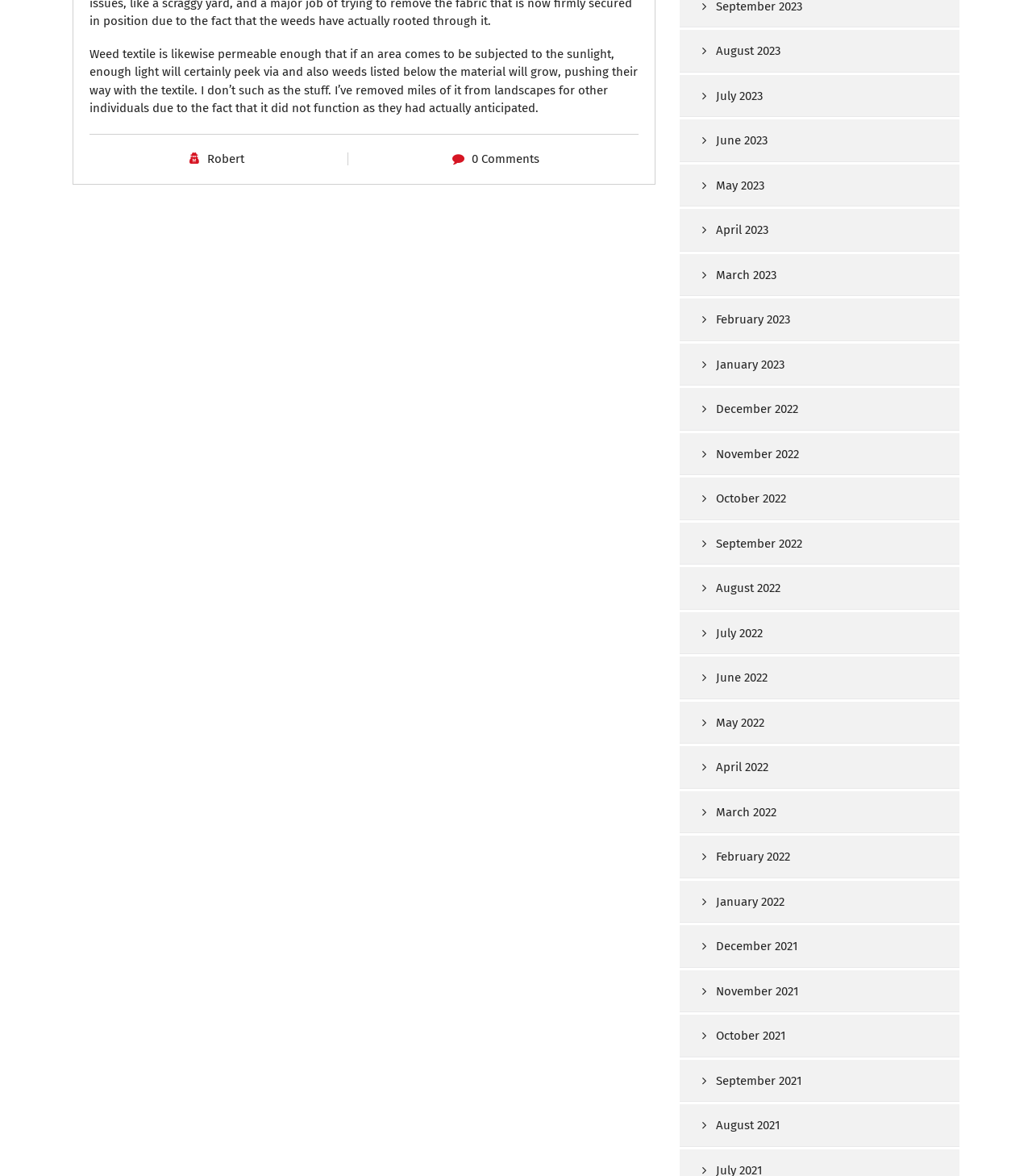Please provide a detailed answer to the question below based on the screenshot: 
Who wrote the article?

The author of the article is mentioned as 'Robert' which is a link element located at the top of the webpage, next to the '0 Comments' link.